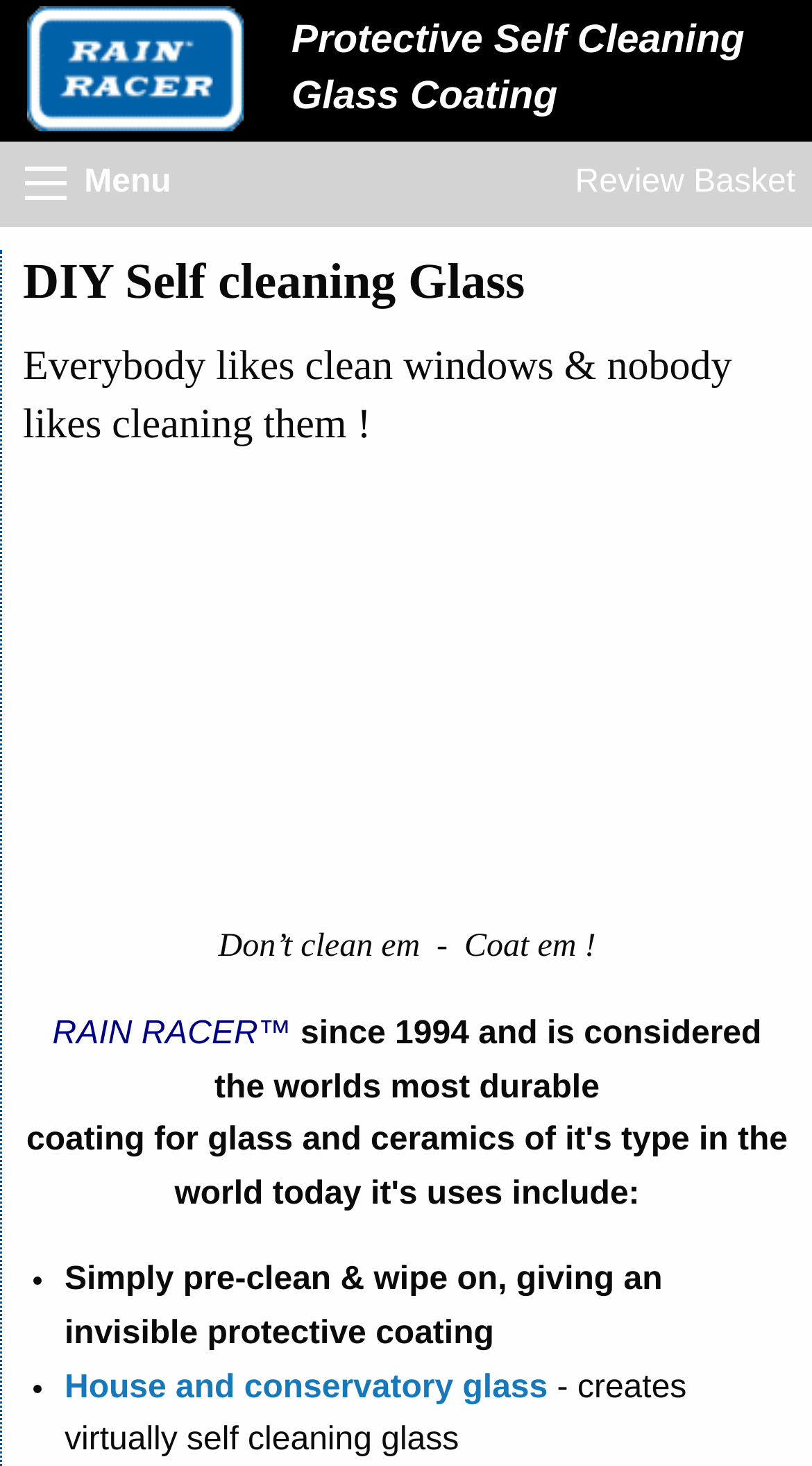What type of surfaces can RAIN RACER be used on?
Using the image as a reference, give a one-word or short phrase answer.

Glass and ceramics